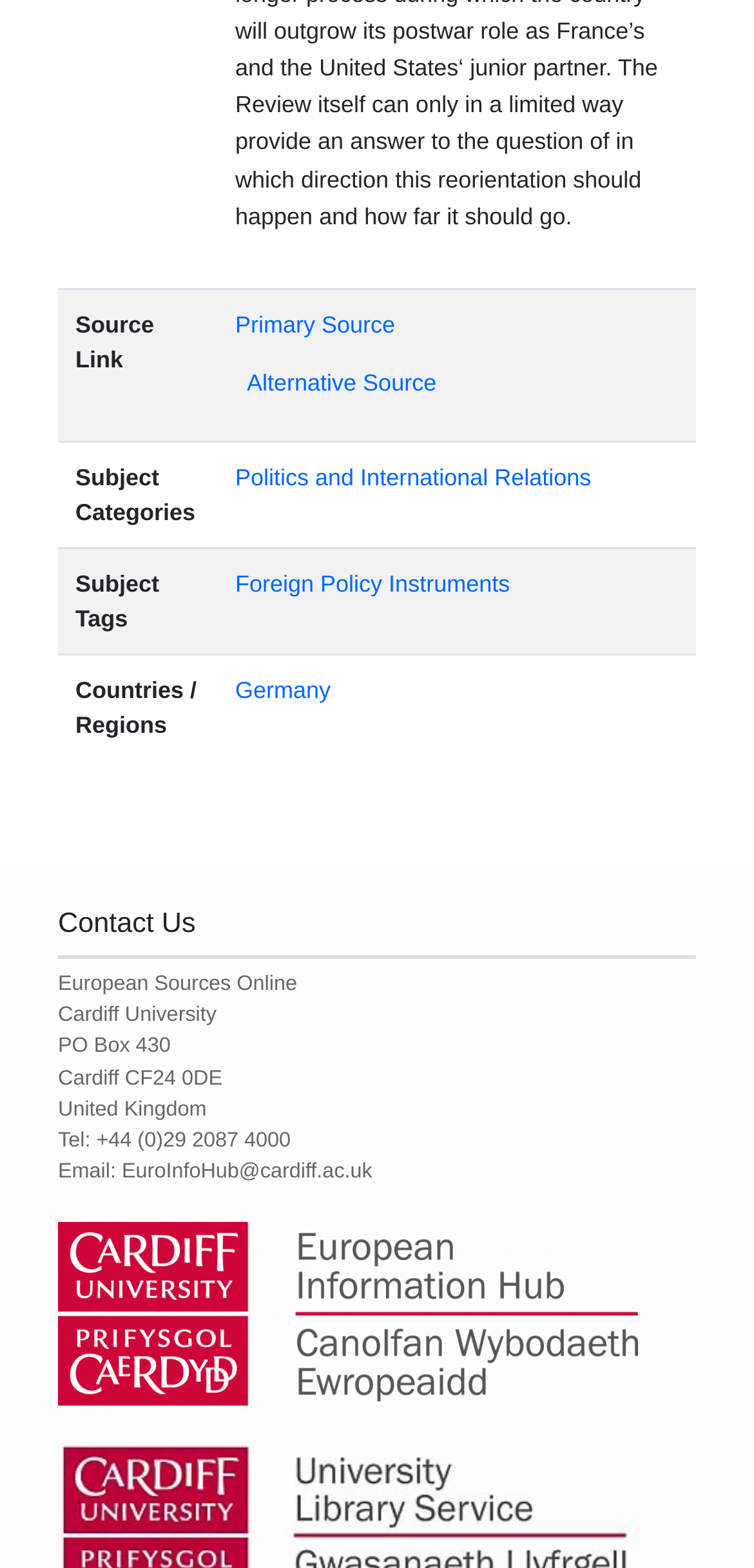Respond to the following question with a brief word or phrase:
What is the subject category?

Politics and International Relations